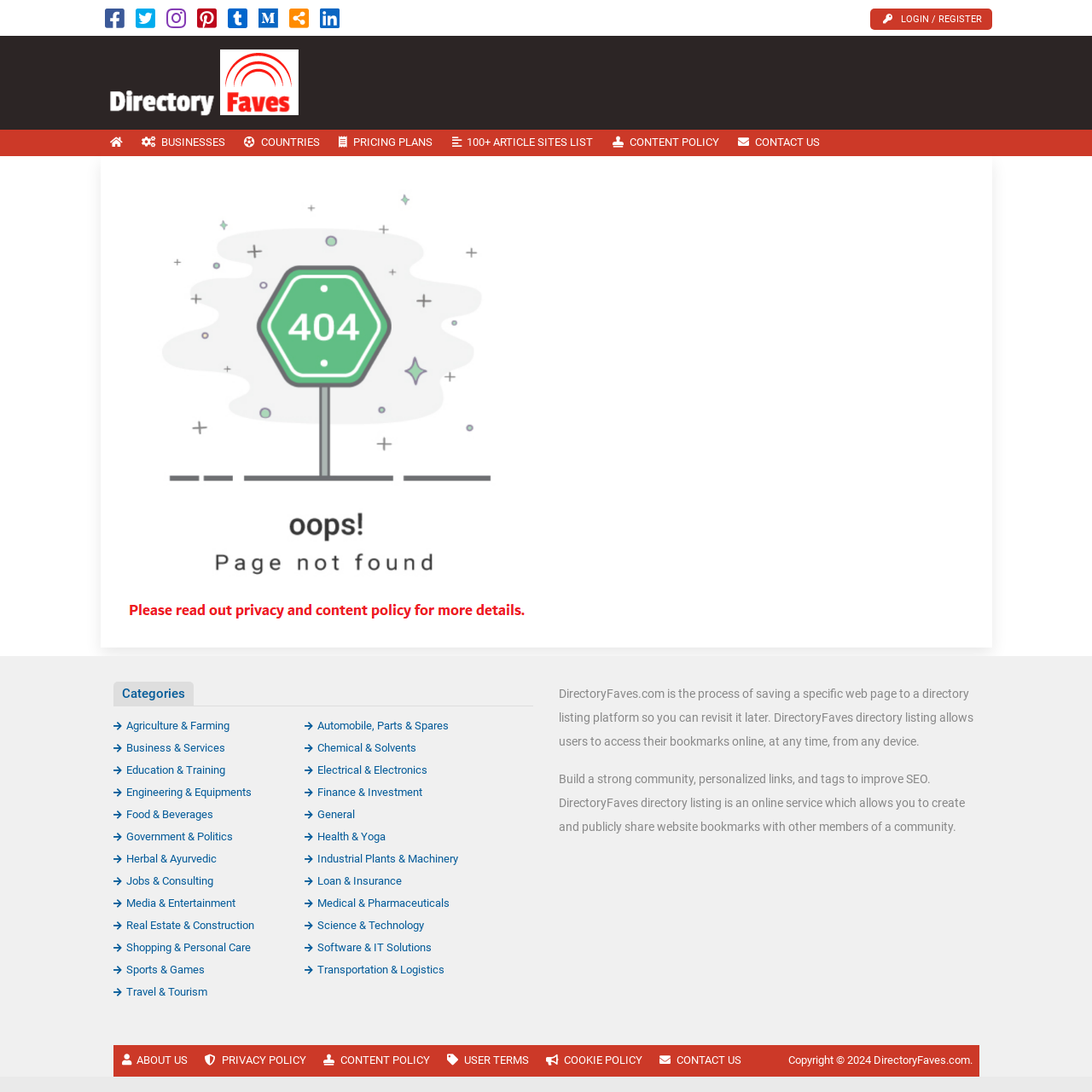Indicate the bounding box coordinates of the element that must be clicked to execute the instruction: "Read the CONTENT POLICY". The coordinates should be given as four float numbers between 0 and 1, i.e., [left, top, right, bottom].

[0.552, 0.119, 0.667, 0.143]